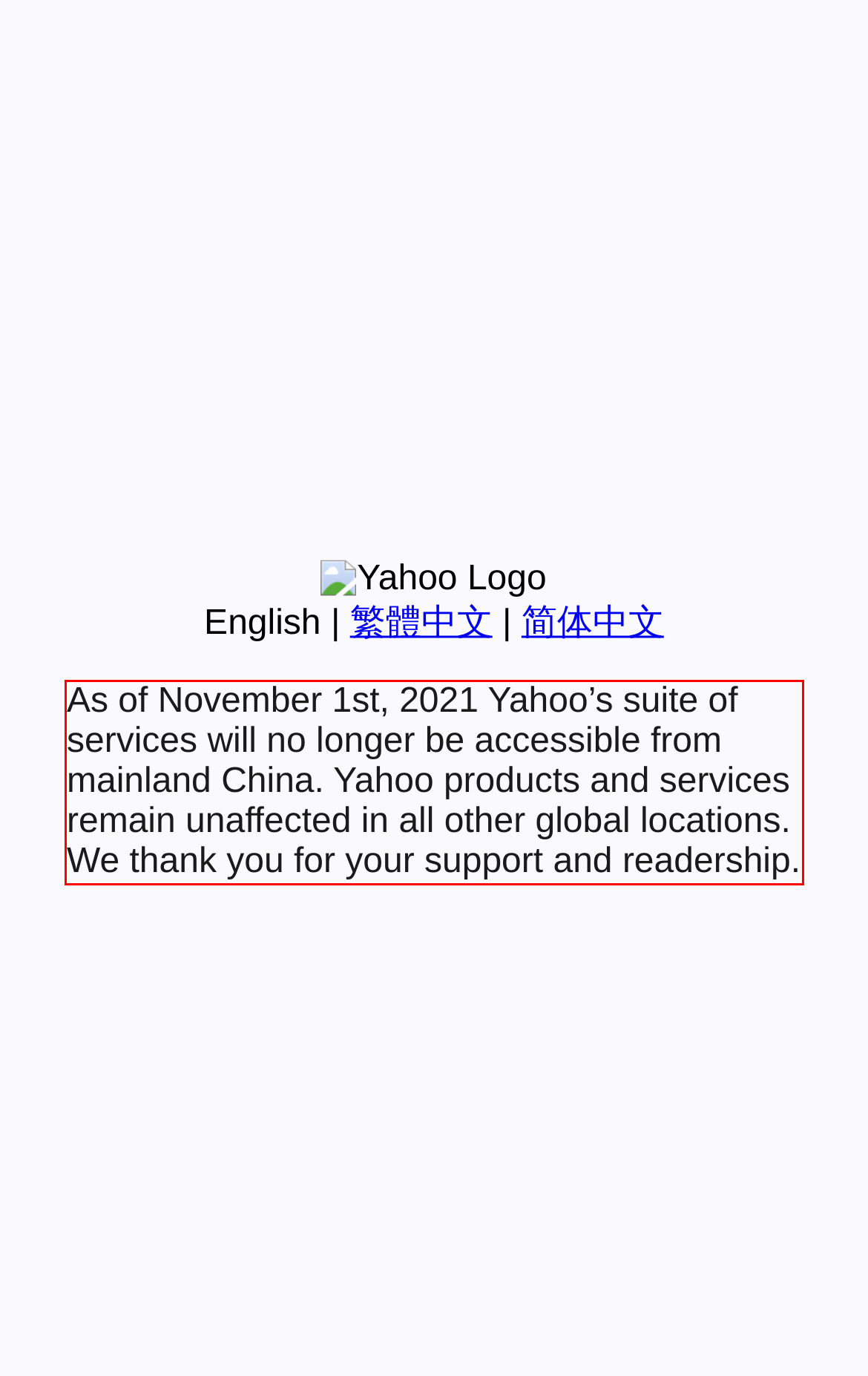Examine the webpage screenshot and use OCR to obtain the text inside the red bounding box.

As of November 1st, 2021 Yahoo’s suite of services will no longer be accessible from mainland China. Yahoo products and services remain unaffected in all other global locations. We thank you for your support and readership.